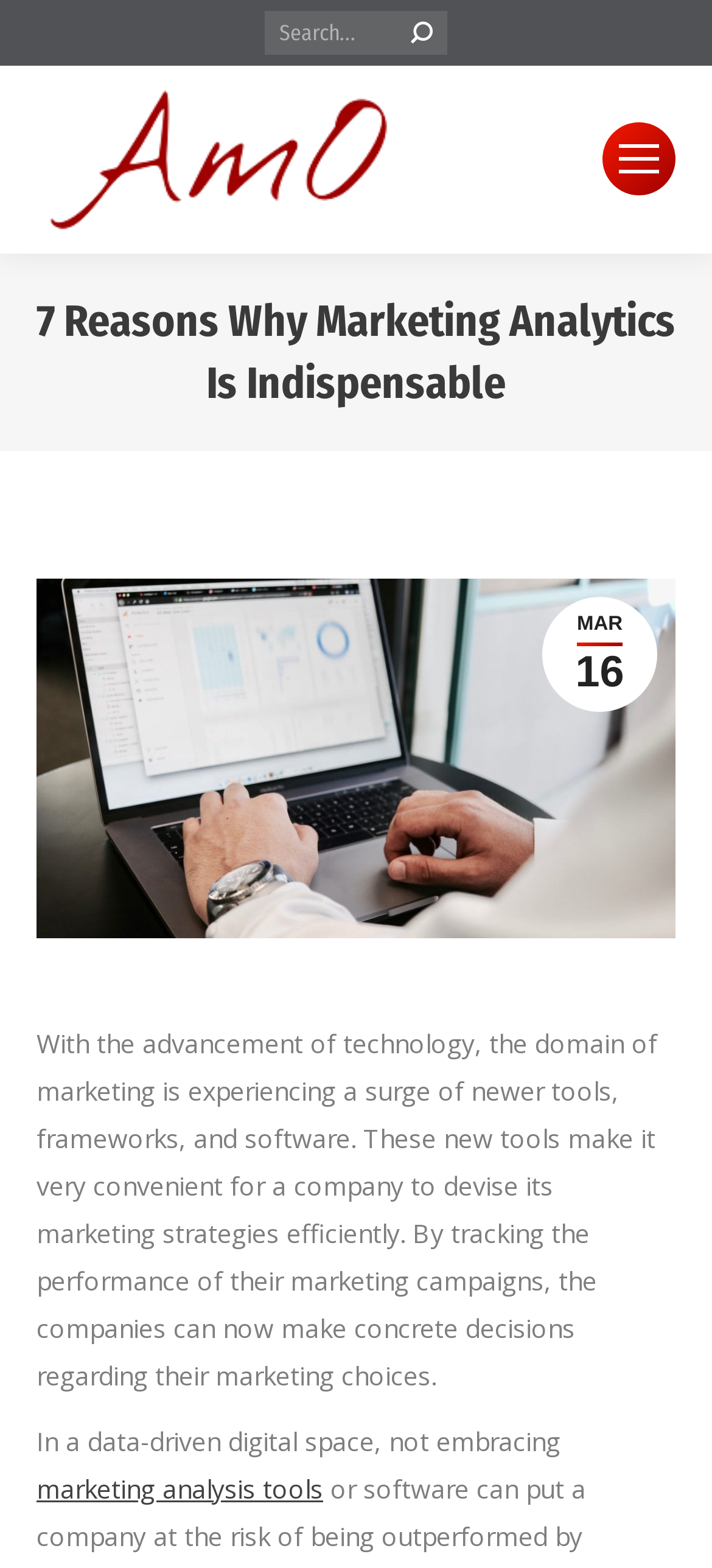Using the element description: "parent_node: Search:", determine the bounding box coordinates for the specified UI element. The coordinates should be four float numbers between 0 and 1, [left, top, right, bottom].

[0.577, 0.007, 0.608, 0.035]